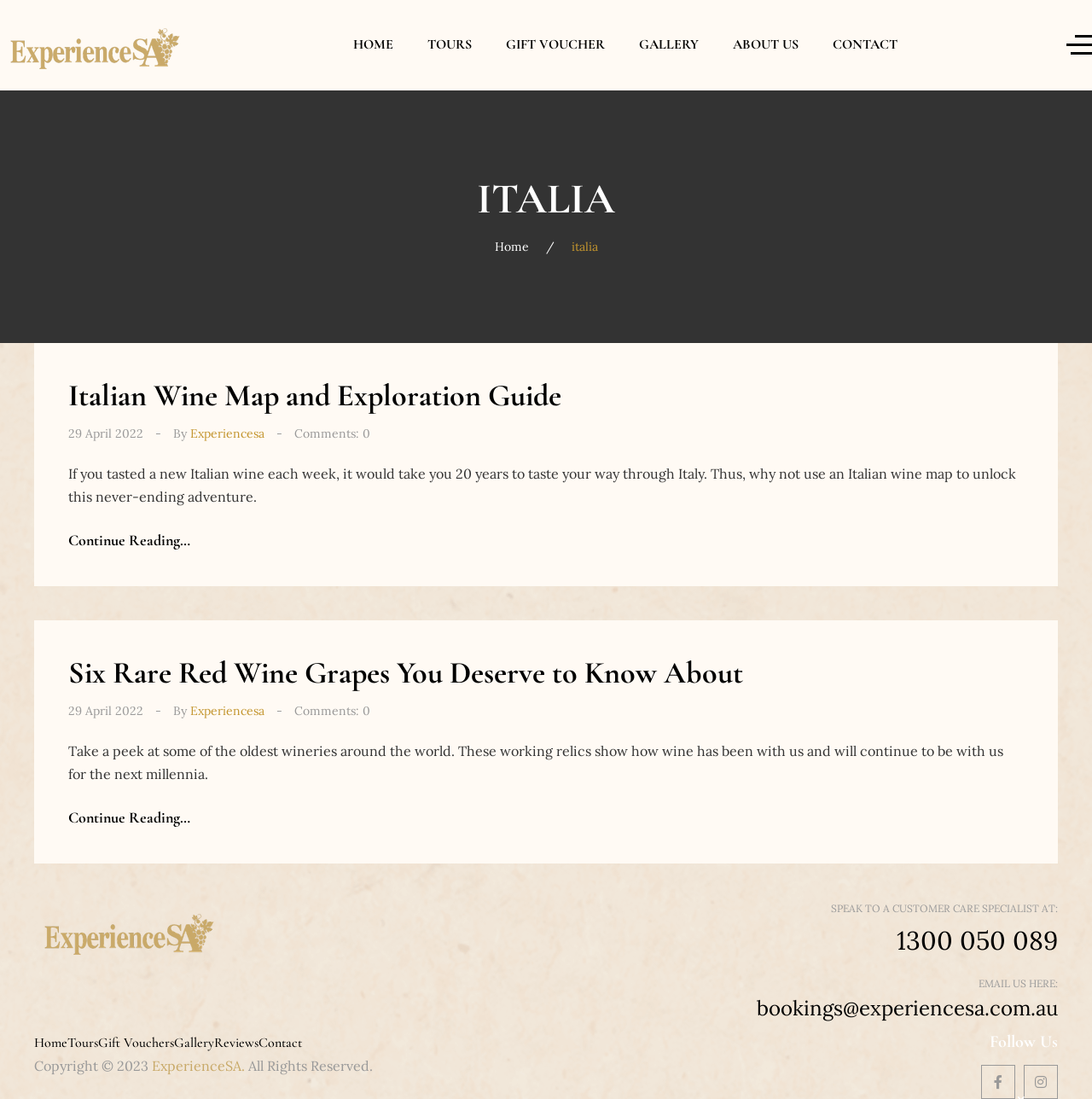Find and specify the bounding box coordinates that correspond to the clickable region for the instruction: "View the GALLERY".

[0.569, 0.0, 0.655, 0.082]